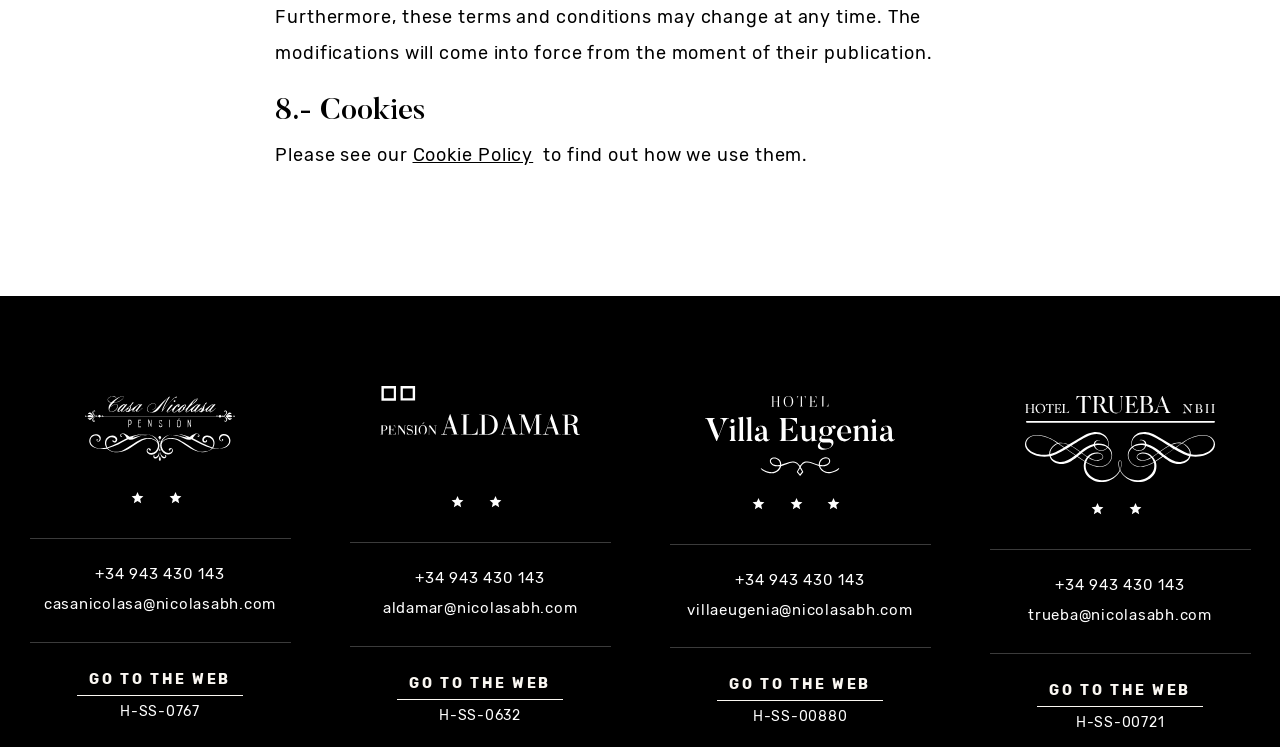Answer the question below in one word or phrase:
What is the email address of Villa Eugenia?

villaeugenia@nicolasabh.com